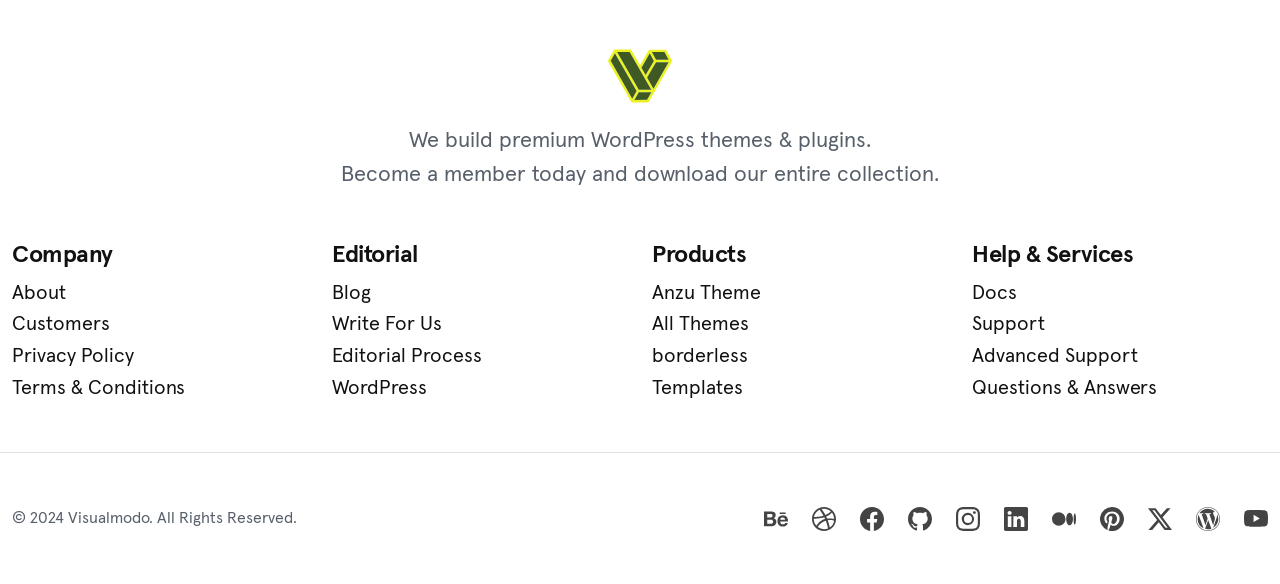Using the webpage screenshot, locate the HTML element that fits the following description and provide its bounding box: "Anzu Theme".

[0.509, 0.476, 0.741, 0.53]